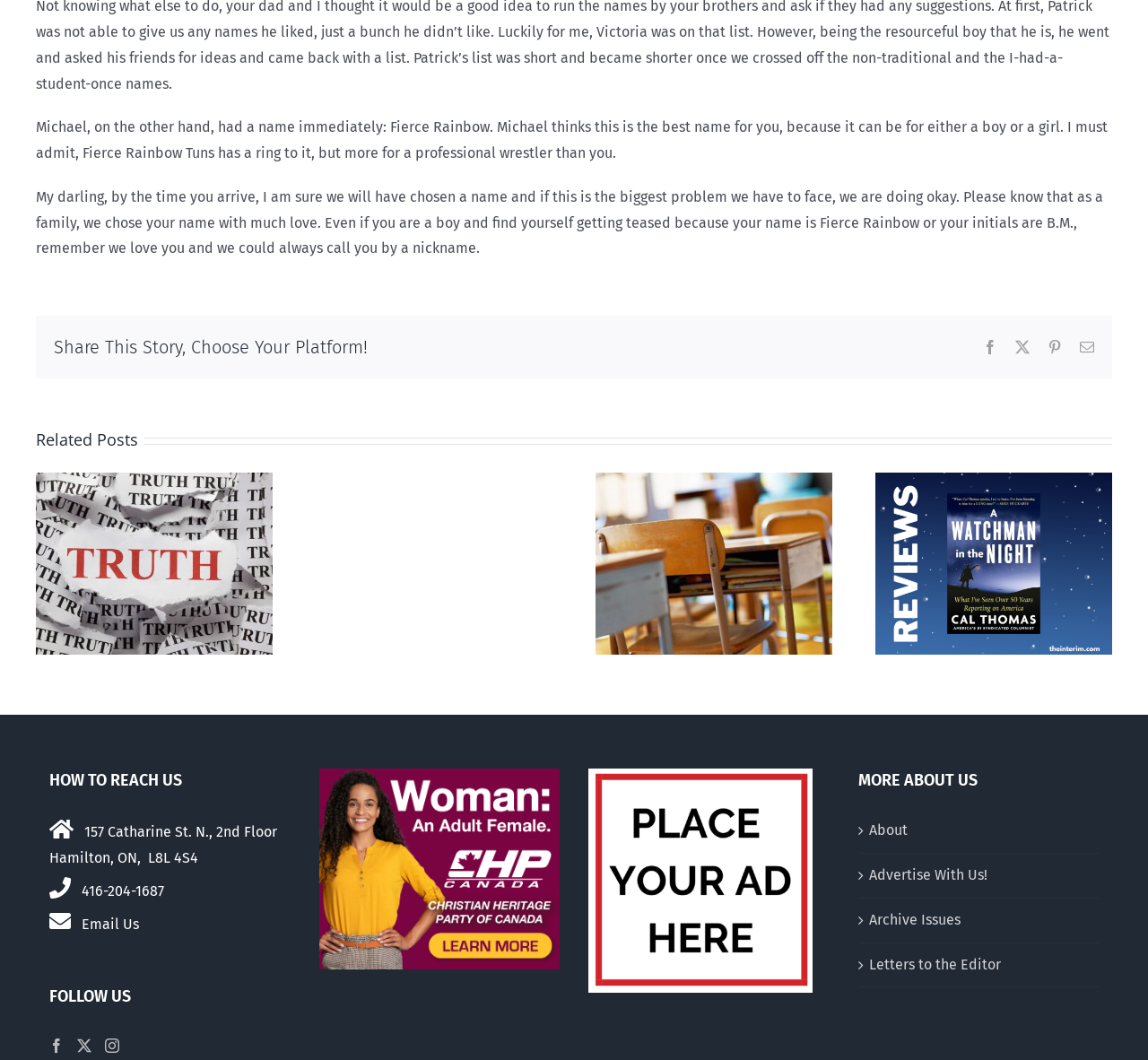Please identify the bounding box coordinates of the clickable element to fulfill the following instruction: "Contact us through email". The coordinates should be four float numbers between 0 and 1, i.e., [left, top, right, bottom].

[0.043, 0.858, 0.062, 0.879]